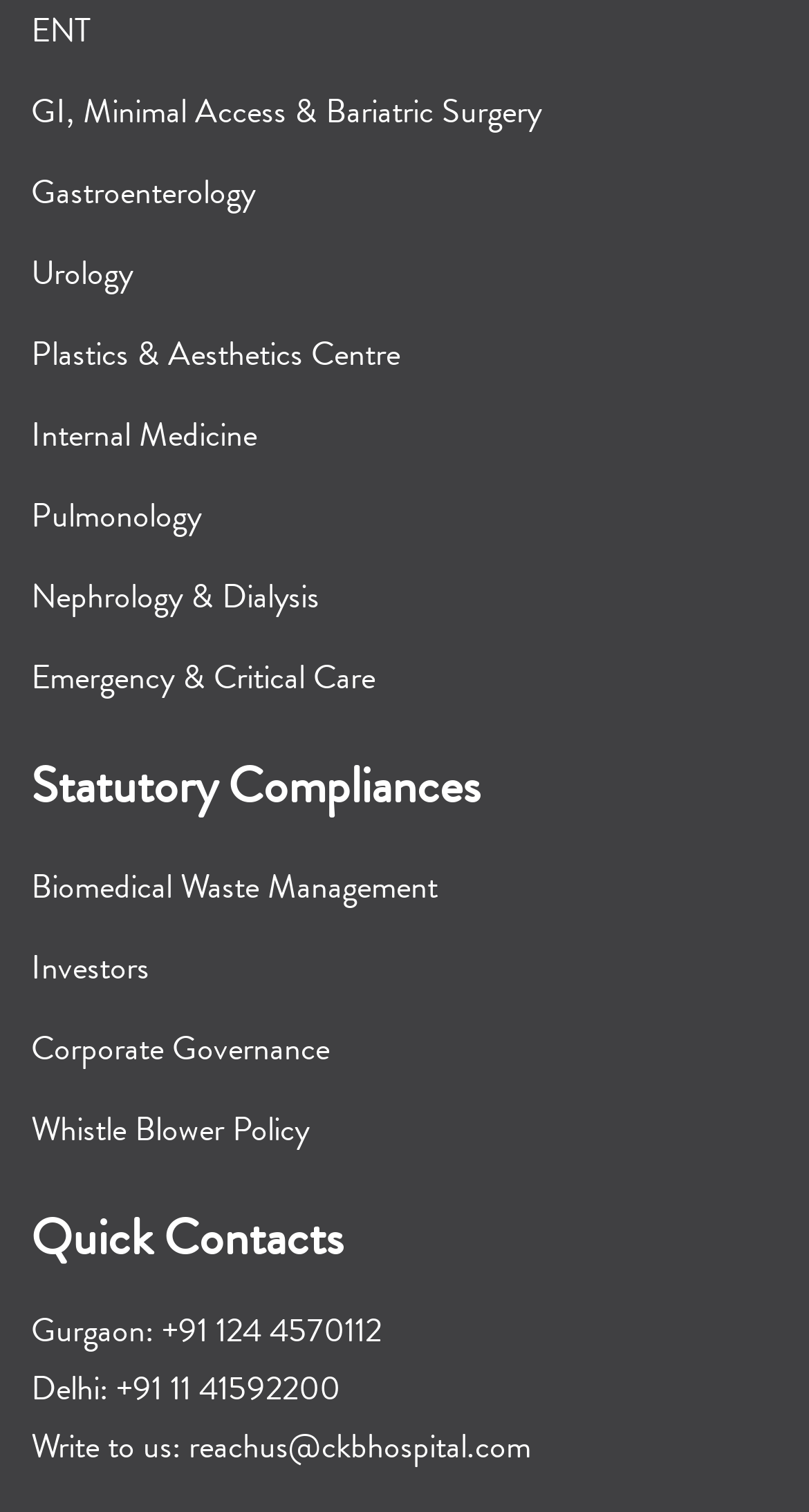Could you determine the bounding box coordinates of the clickable element to complete the instruction: "Contact Gurgaon office"? Provide the coordinates as four float numbers between 0 and 1, i.e., [left, top, right, bottom].

[0.038, 0.866, 0.472, 0.896]